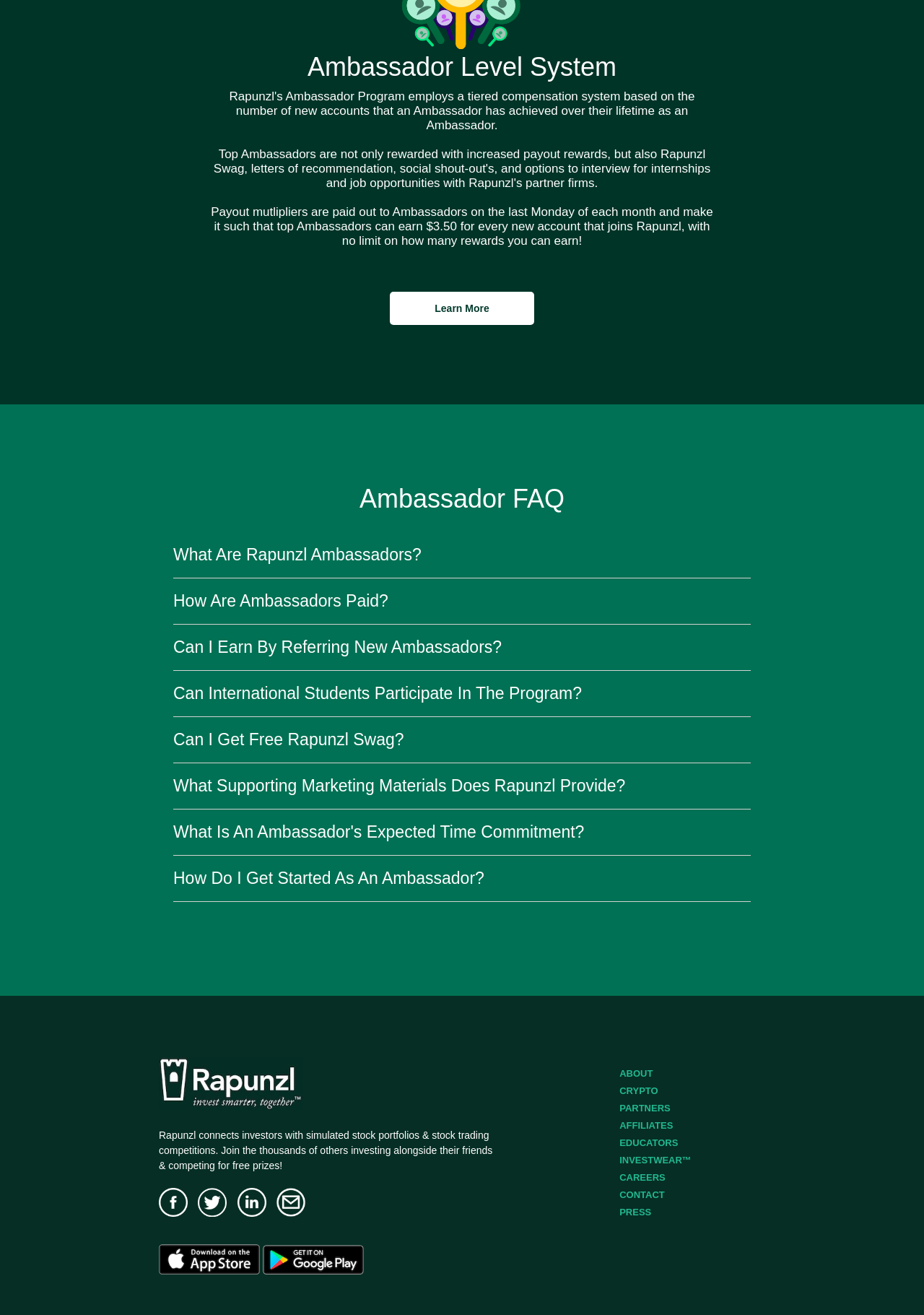Specify the bounding box coordinates (top-left x, top-left y, bottom-right x, bottom-right y) of the UI element in the screenshot that matches this description: alt="rapunzl app twitter page icon"

[0.211, 0.921, 0.253, 0.93]